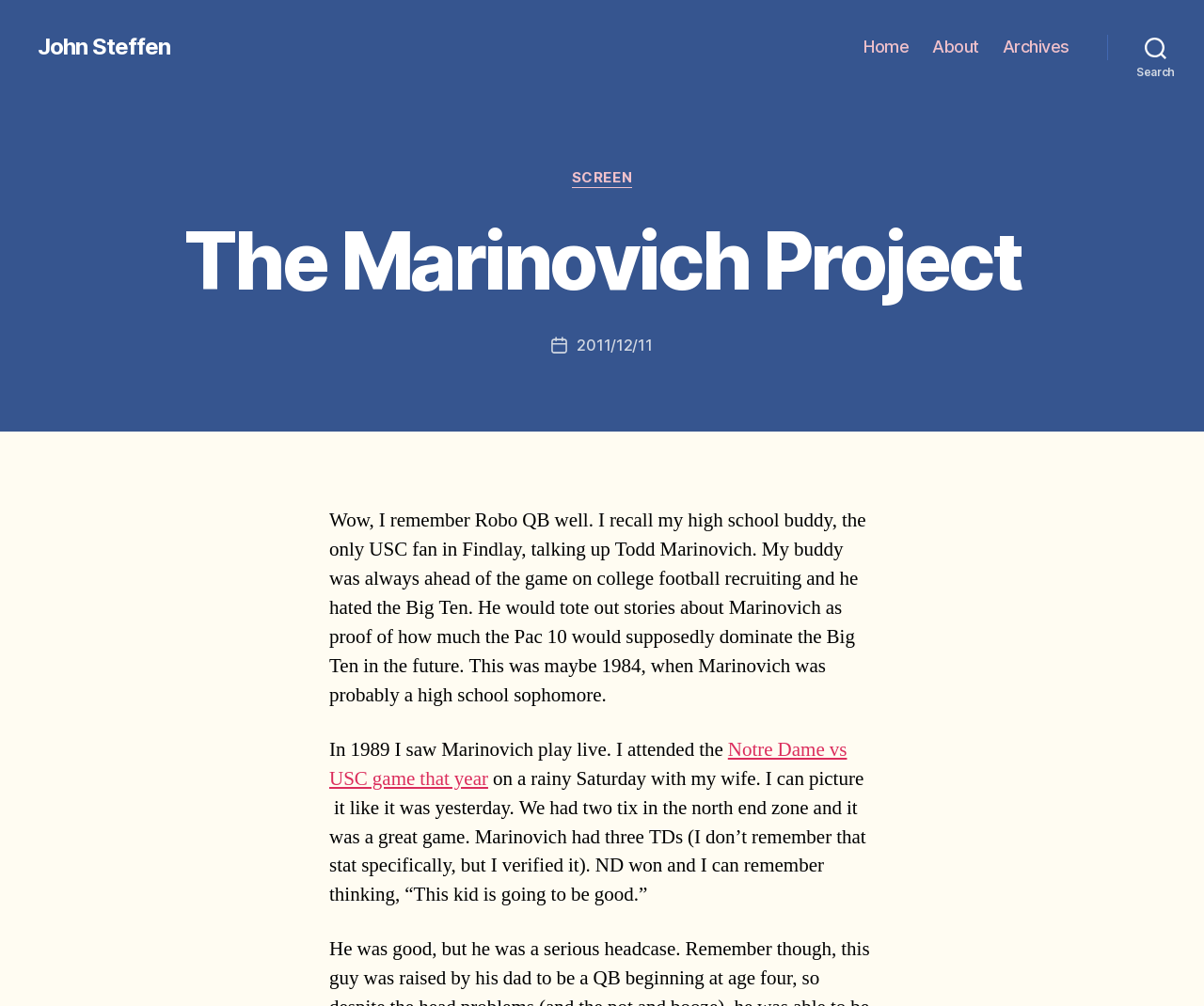Please locate the clickable area by providing the bounding box coordinates to follow this instruction: "Read about the SCREEN category".

[0.475, 0.168, 0.525, 0.187]